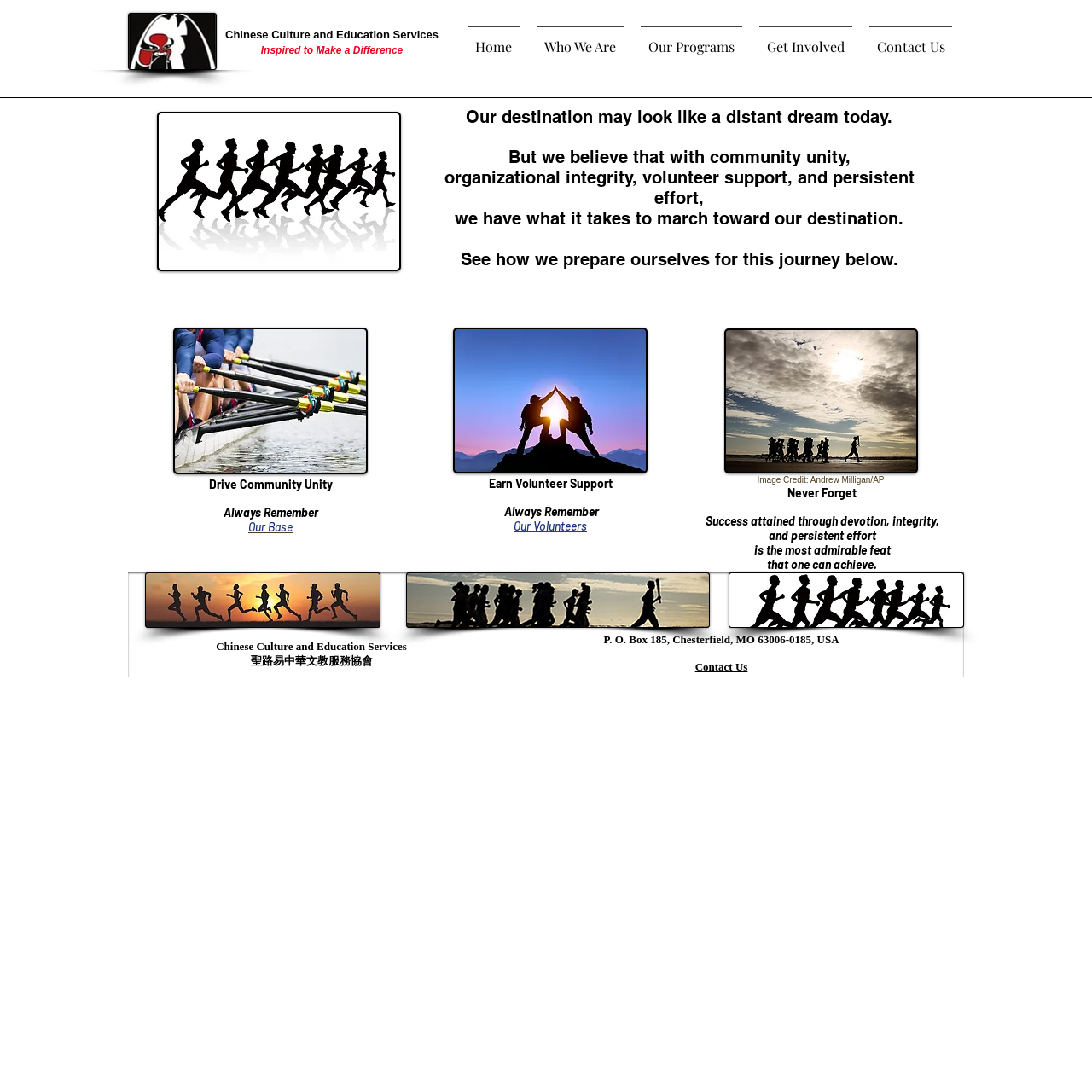Provide the bounding box coordinates of the section that needs to be clicked to accomplish the following instruction: "Click the 'Who We Are' link."

[0.484, 0.024, 0.579, 0.047]